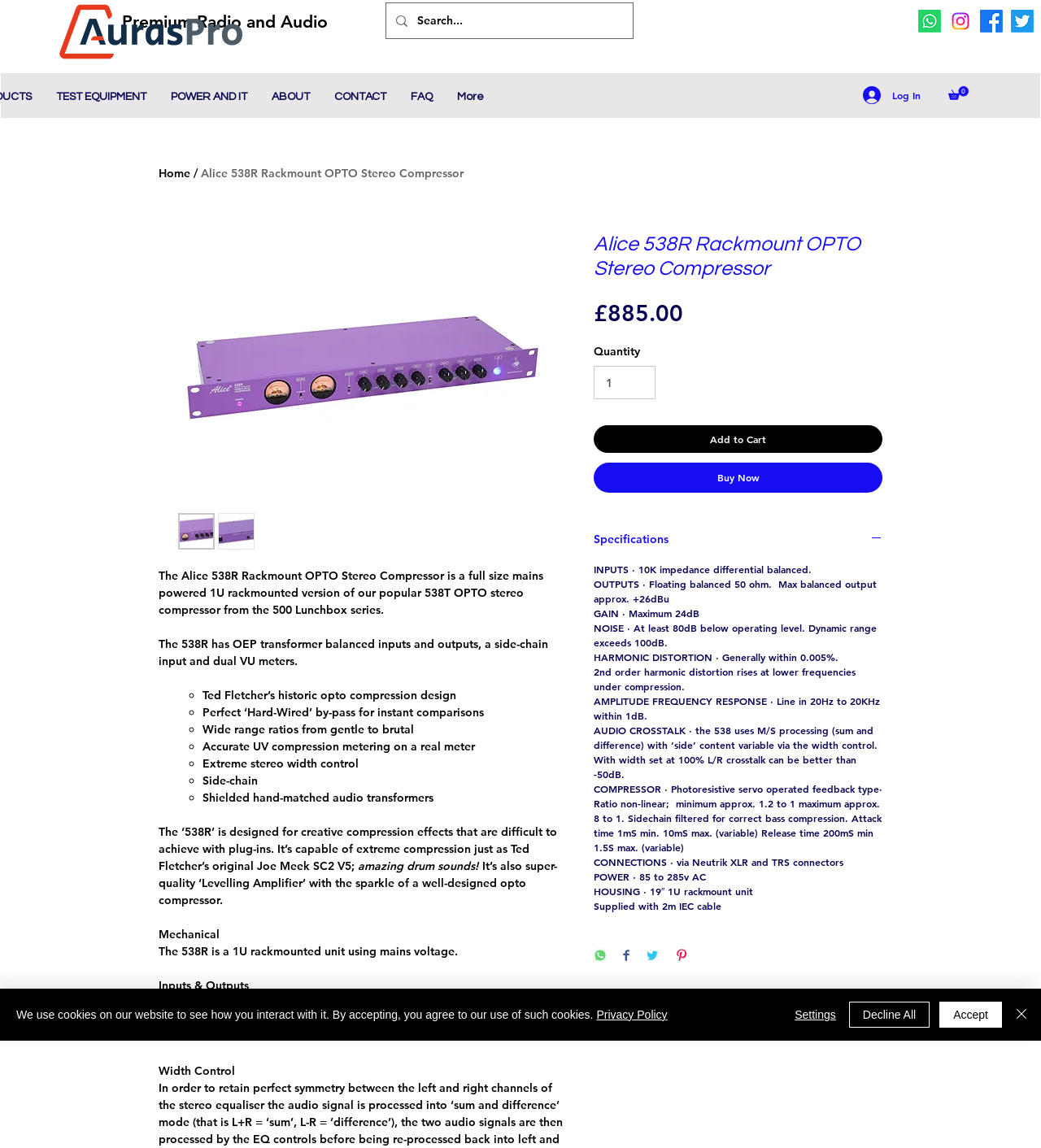Please specify the bounding box coordinates of the element that should be clicked to execute the given instruction: 'Click the Log In button'. Ensure the coordinates are four float numbers between 0 and 1, expressed as [left, top, right, bottom].

[0.818, 0.071, 0.895, 0.095]